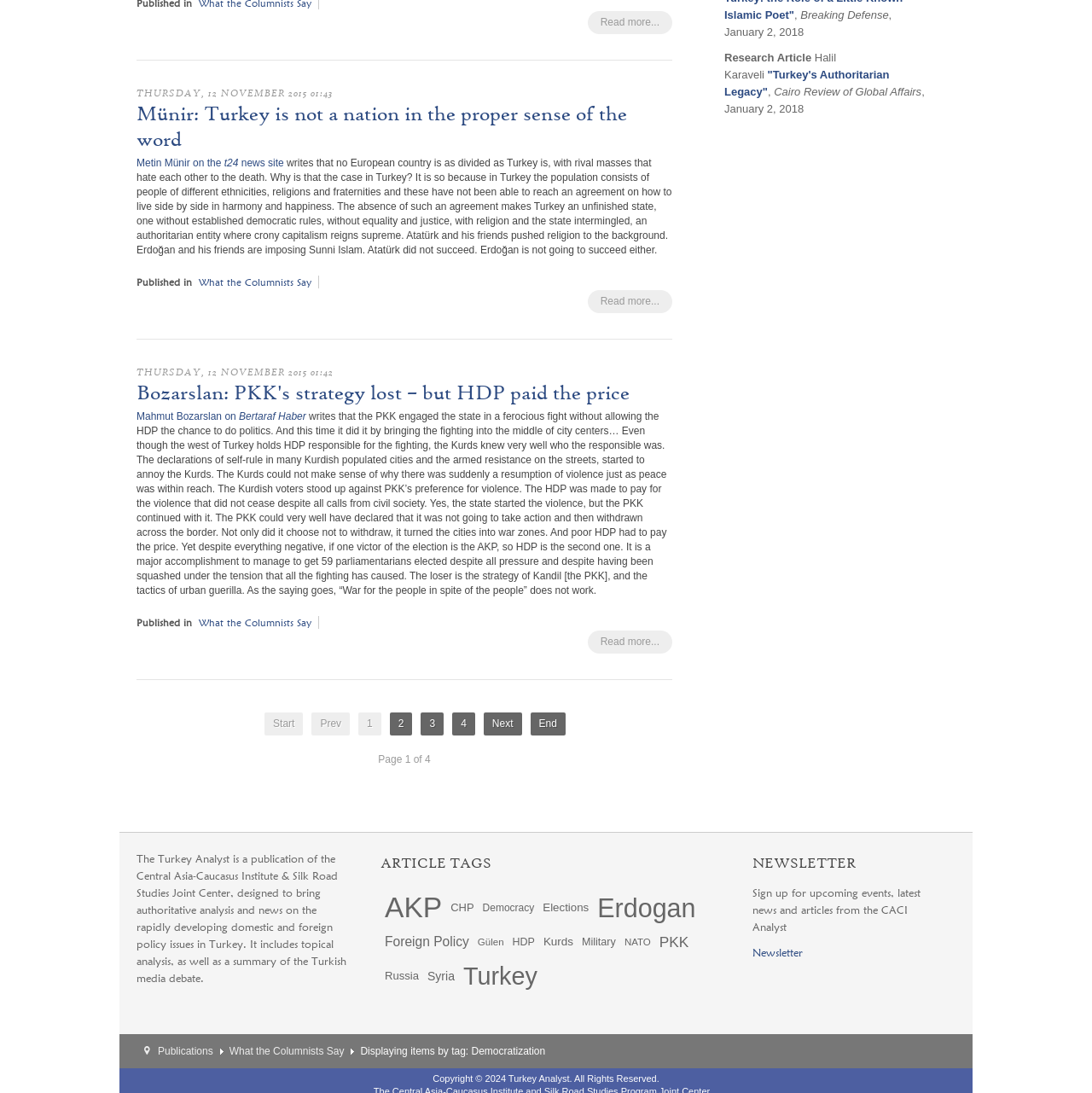What is the date of the first article?
Relying on the image, give a concise answer in one word or a brief phrase.

THURSDAY, 12 NOVEMBER 2015